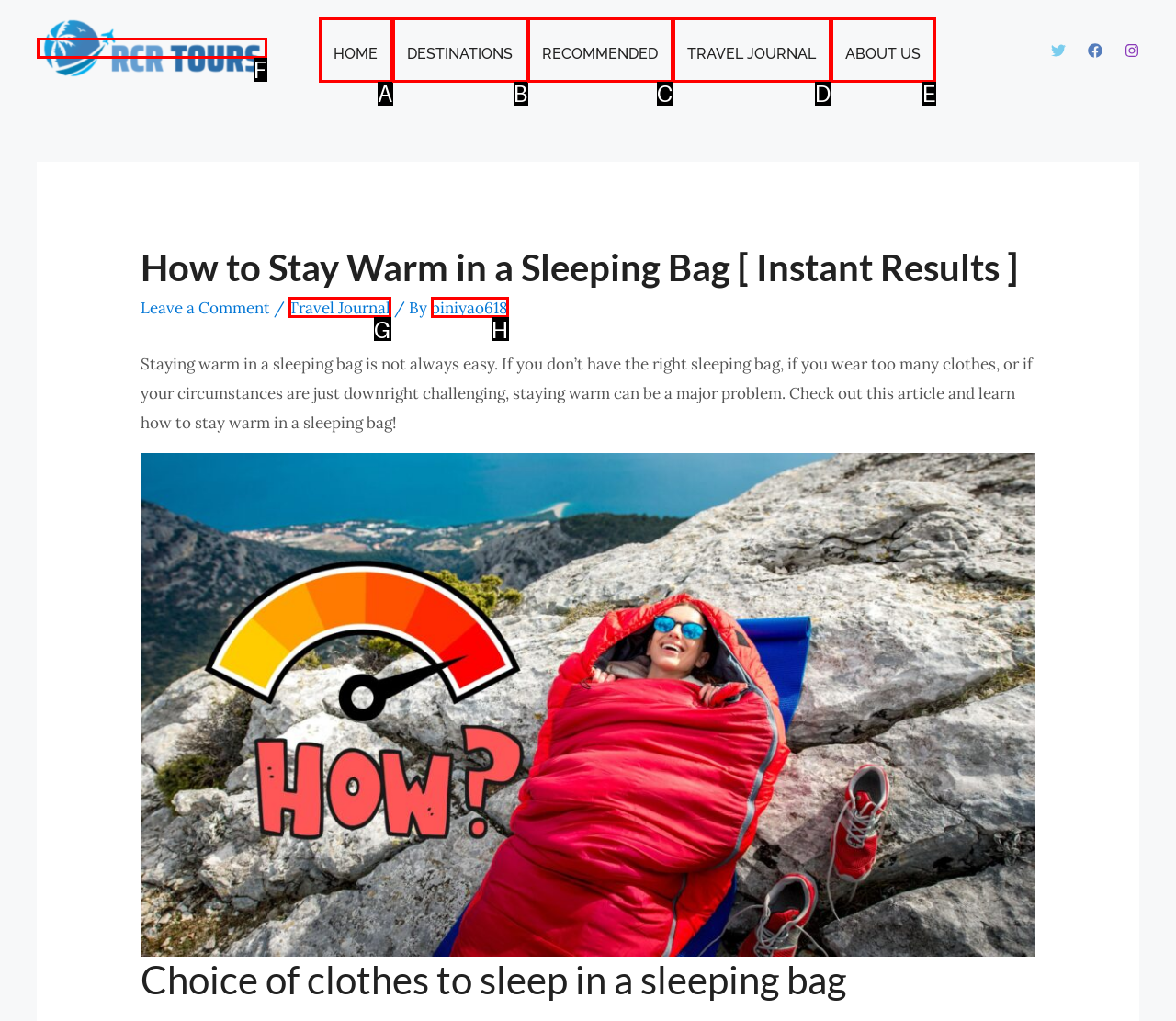Which HTML element among the options matches this description: biniyao618? Answer with the letter representing your choice.

H